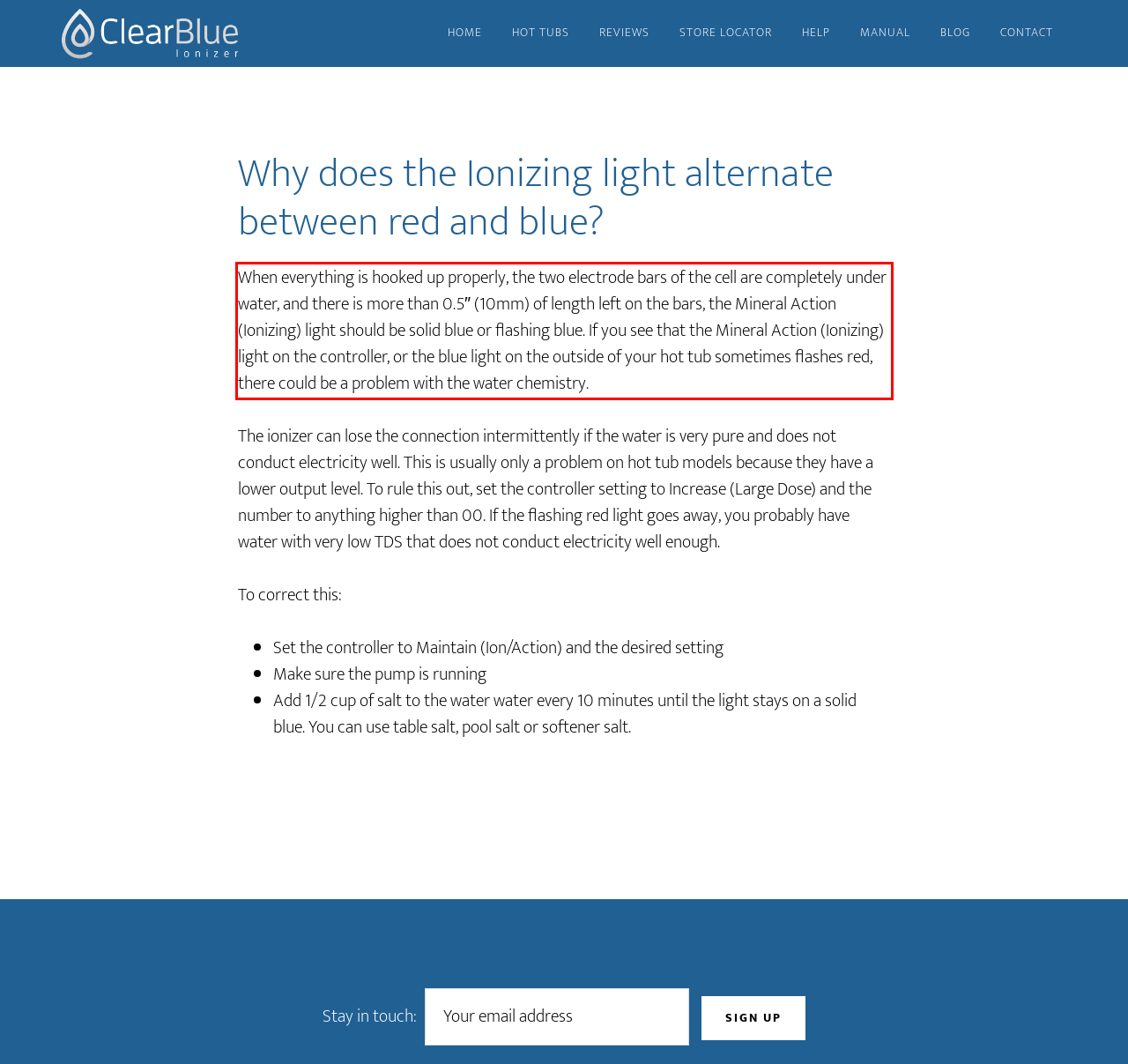Please examine the screenshot of the webpage and read the text present within the red rectangle bounding box.

When everything is hooked up properly, the two electrode bars of the cell are completely under water, and there is more than 0.5″ (10mm) of length left on the bars, the Mineral Action (Ionizing) light should be solid blue or flashing blue. If you see that the Mineral Action (Ionizing) light on the controller, or the blue light on the outside of your hot tub sometimes flashes red, there could be a problem with the water chemistry.